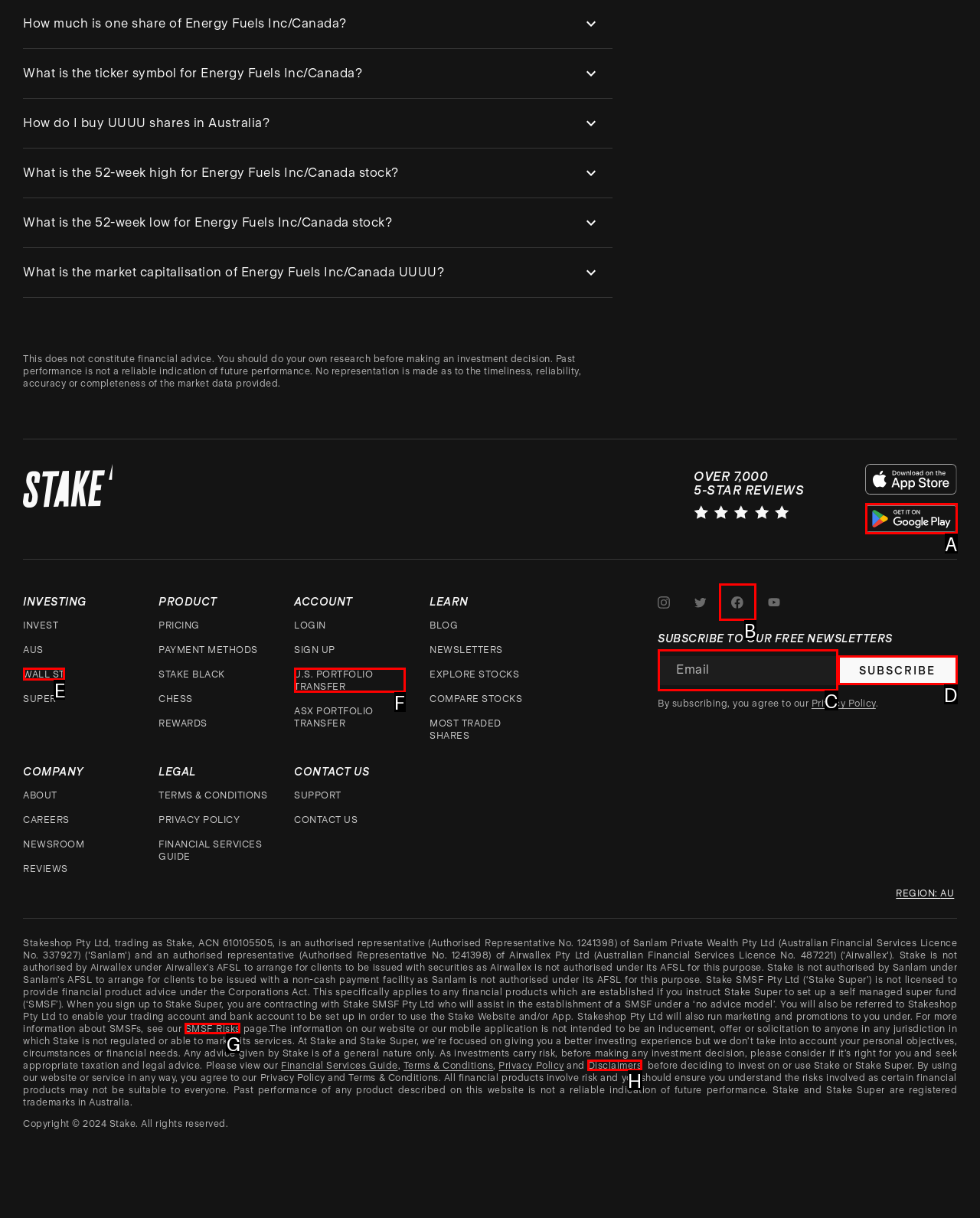Which option aligns with the description: parent_node: Email aria-describedby=":Rl6dabail7m:-helper-text" name="email"? Respond by selecting the correct letter.

C